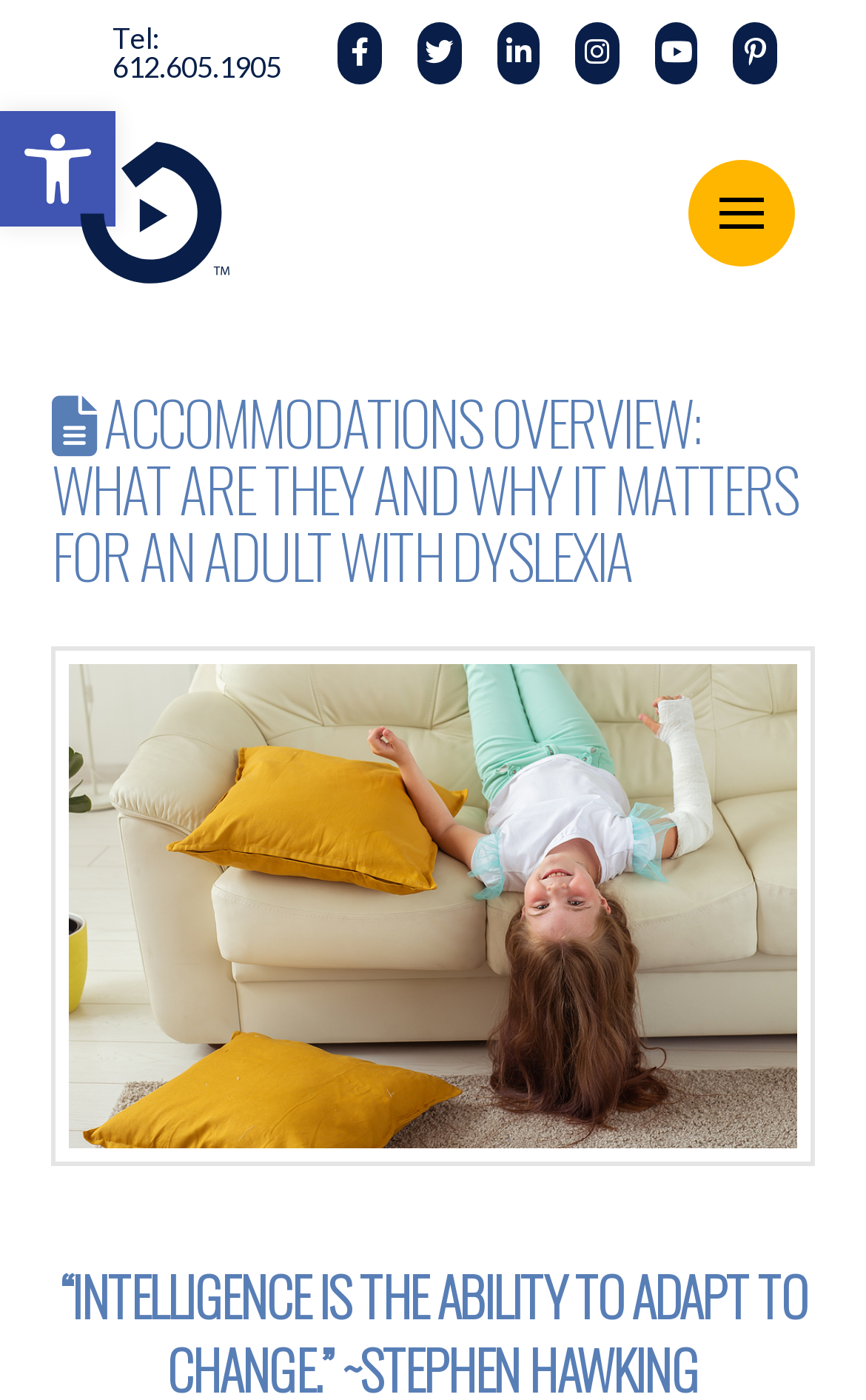Please answer the following question as detailed as possible based on the image: 
How many links are there at the top of the page?

There are six links at the top of the page, which are arranged horizontally and have no text description.